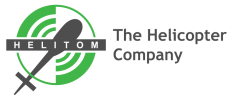Provide a brief response in the form of a single word or phrase:
What is the focus of Helitom's services?

Aviation and helicopter services